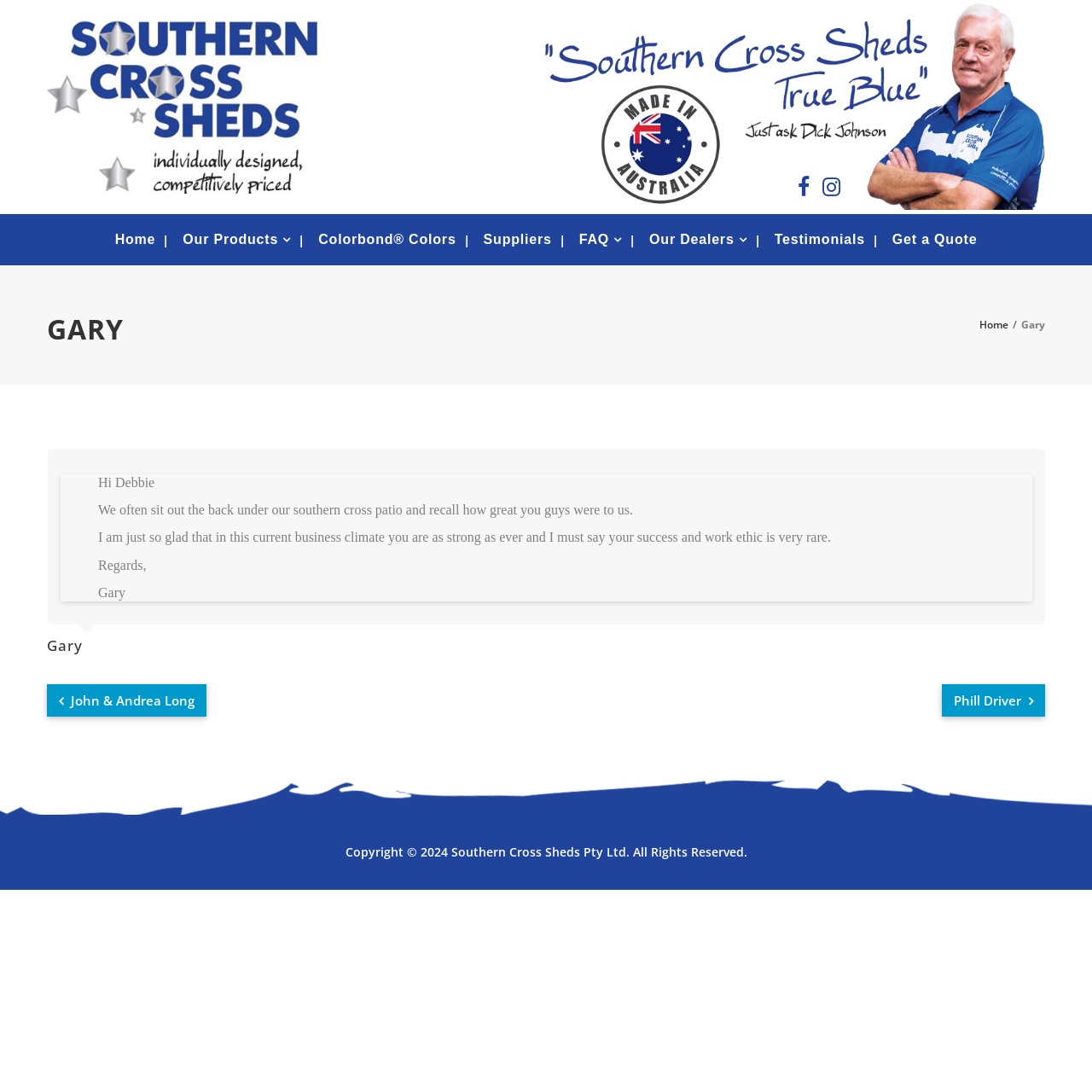Using the information from the screenshot, answer the following question thoroughly:
Who wrote the testimonial?

I found this answer by reading the blockquote element, which contains a testimonial written by someone named Gary, as indicated by the text 'Regards, Gary'.